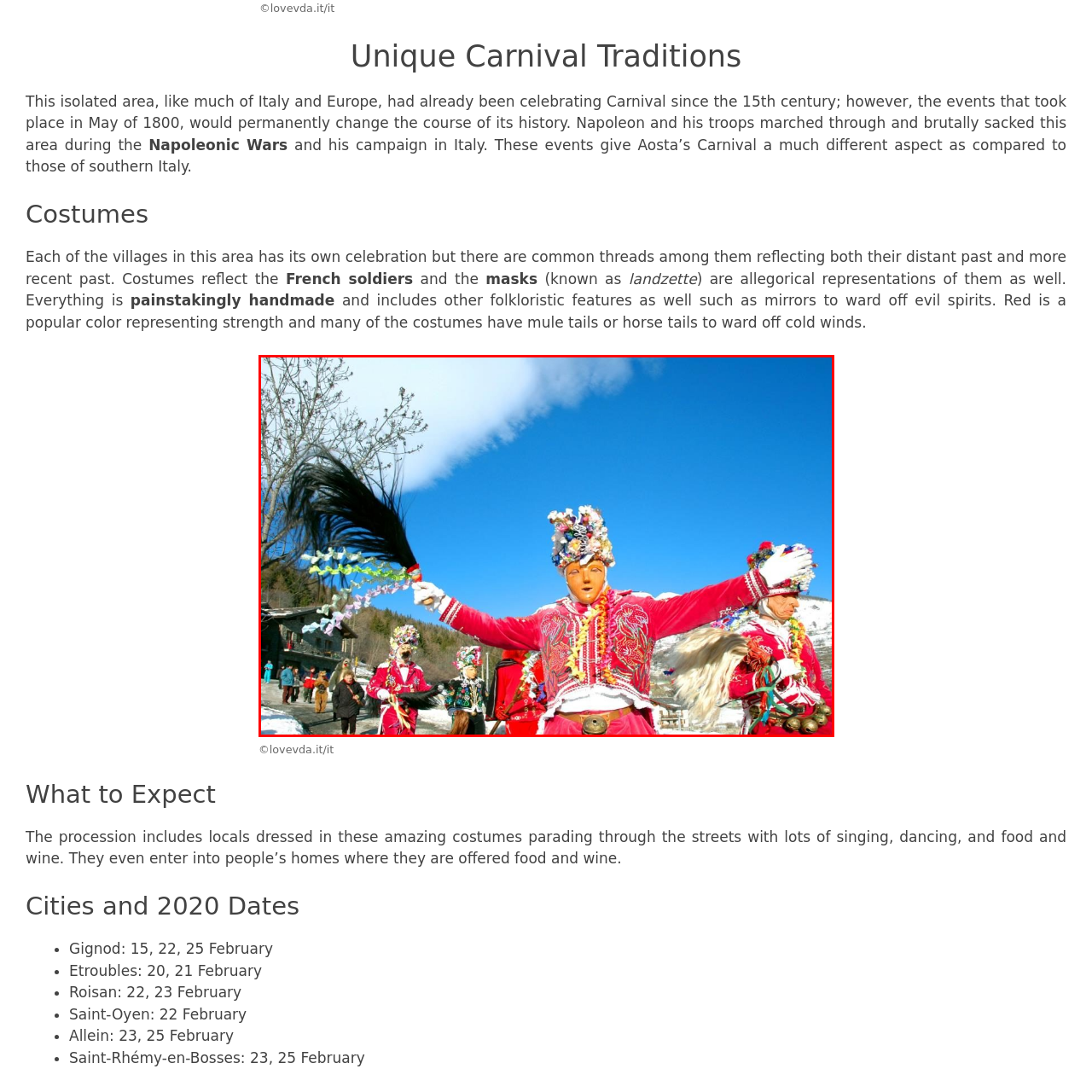What is the historical event that shaped the local heritage of Aosta?
Please focus on the image surrounded by the red bounding box and provide a one-word or phrase answer based on the image.

Napoleonic Wars